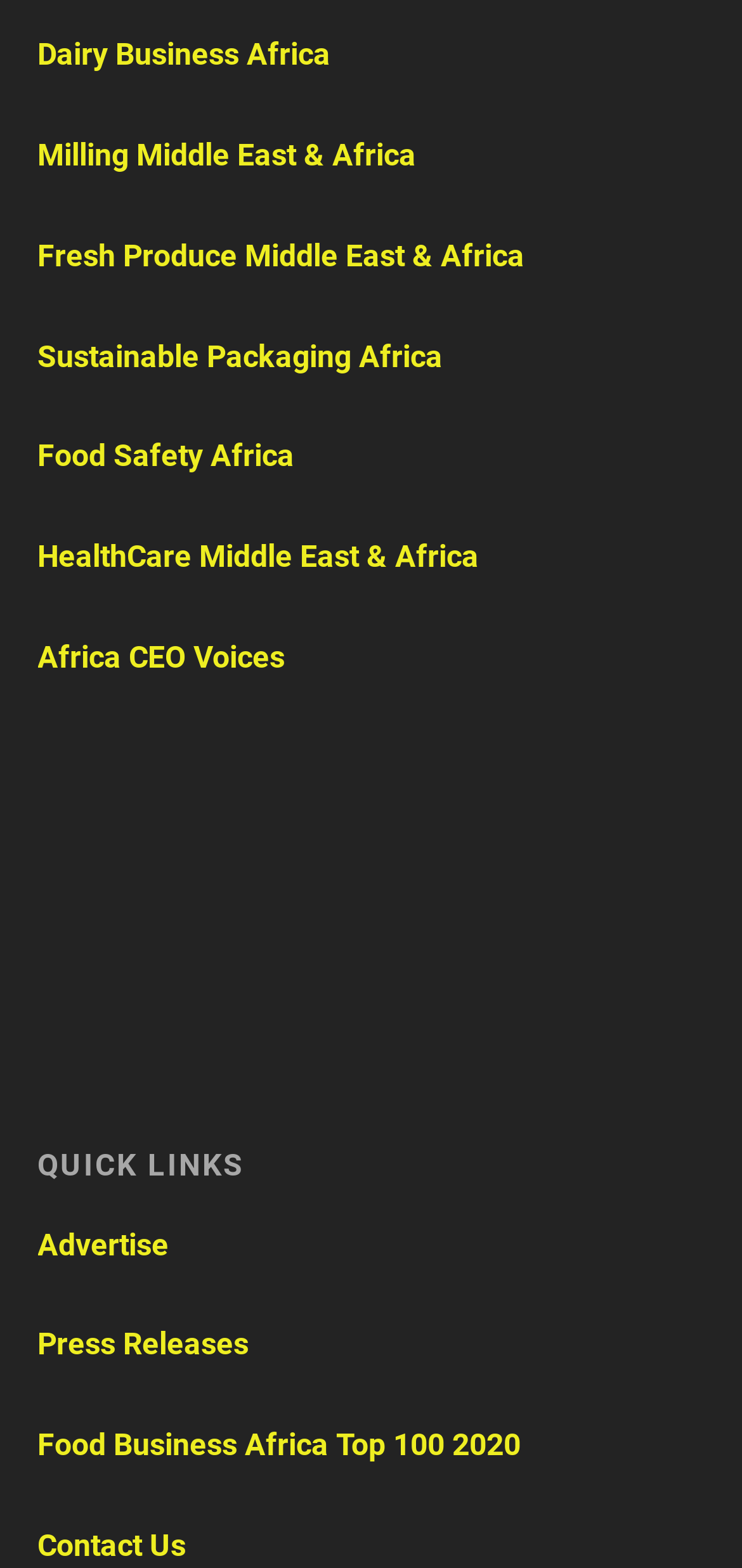Determine the bounding box coordinates of the UI element described by: "Dairy Business Africa".

[0.05, 0.023, 0.445, 0.046]